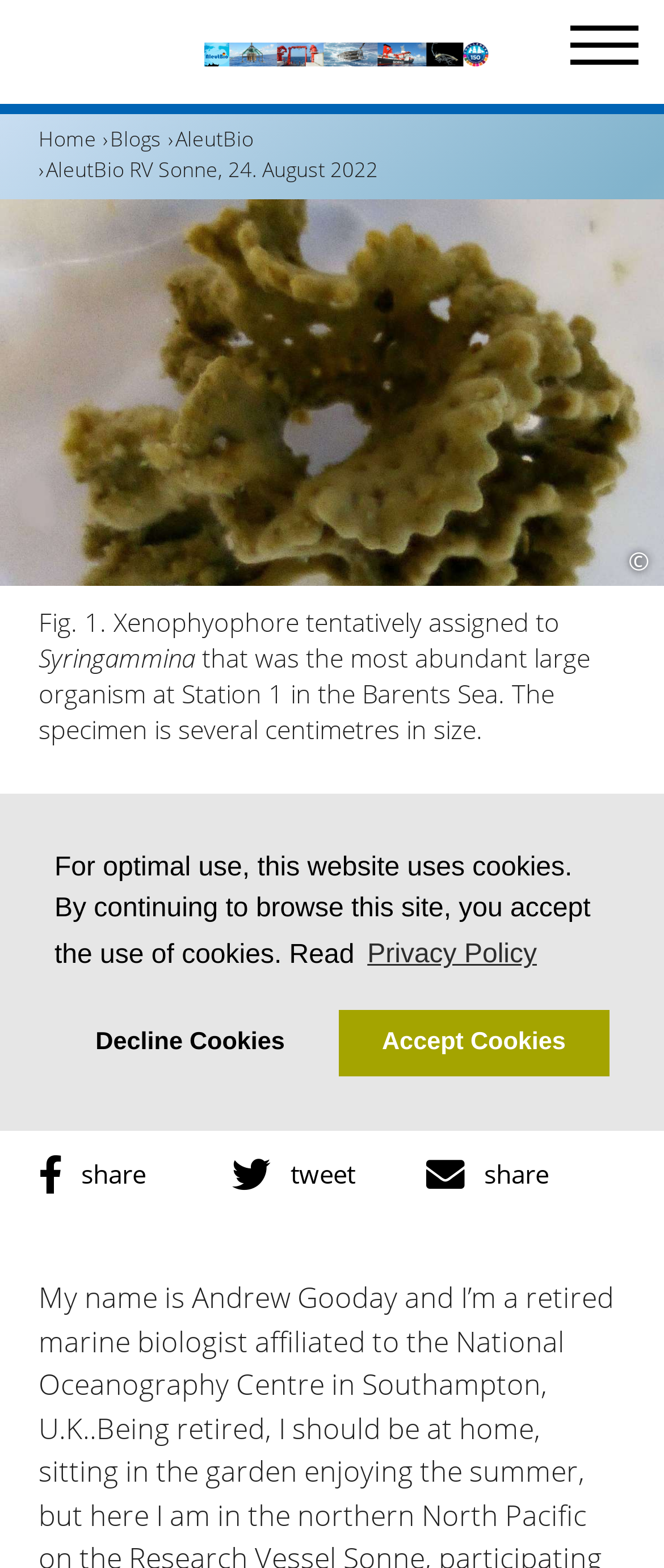Please look at the image and answer the question with a detailed explanation: What is the name of the figure shown in the blog post?

The name of the figure can be found in the figcaption section, where it says 'Fig. 1. Xenophyophore tentatively assigned to Syringammina'. This suggests that the figure is showing a Xenophyophore, specifically one that is tentatively assigned to the genus Syringammina.